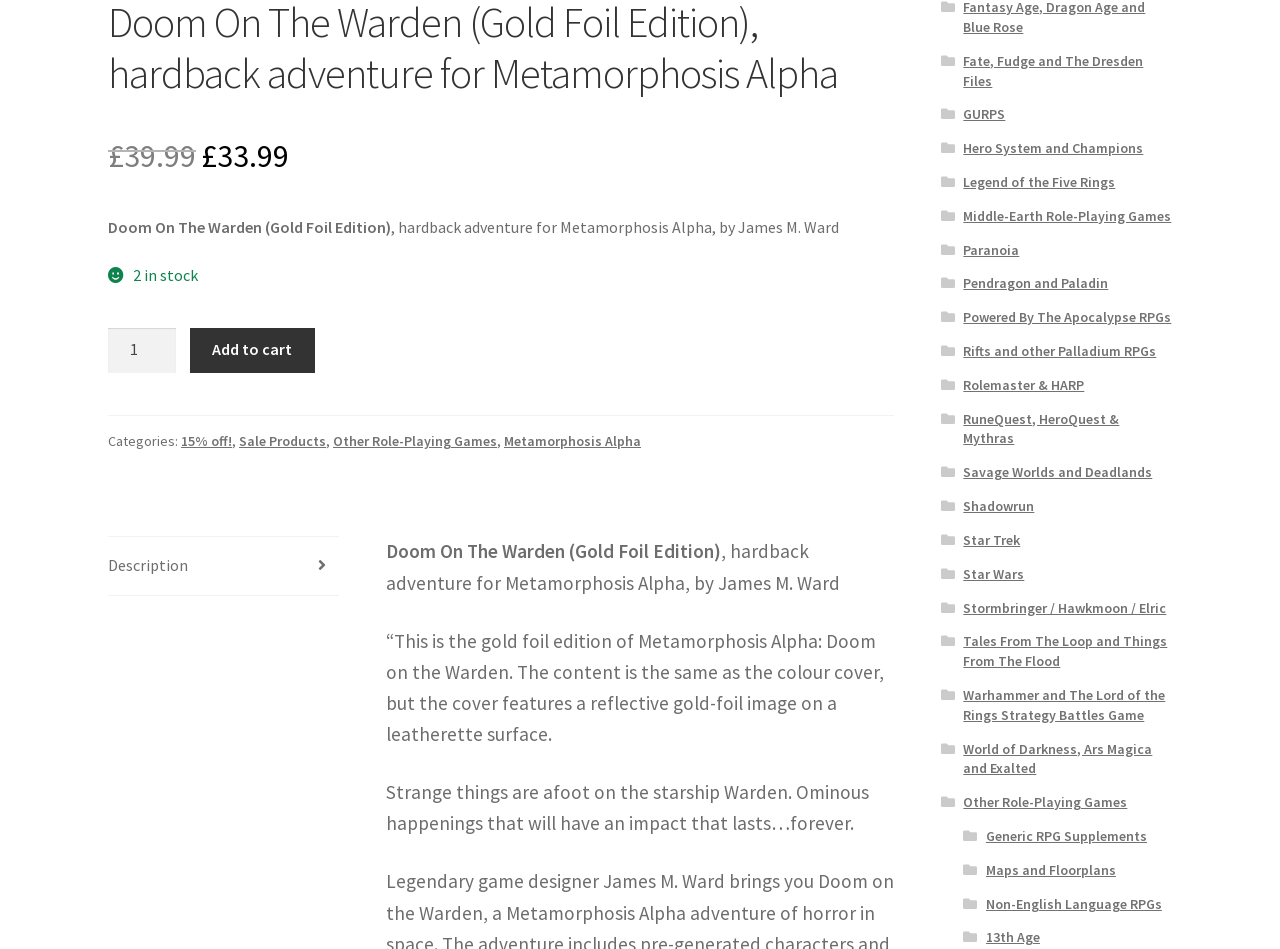Identify the bounding box for the UI element specified in this description: "Star Trek". The coordinates must be four float numbers between 0 and 1, formatted as [left, top, right, bottom].

[0.753, 0.559, 0.797, 0.578]